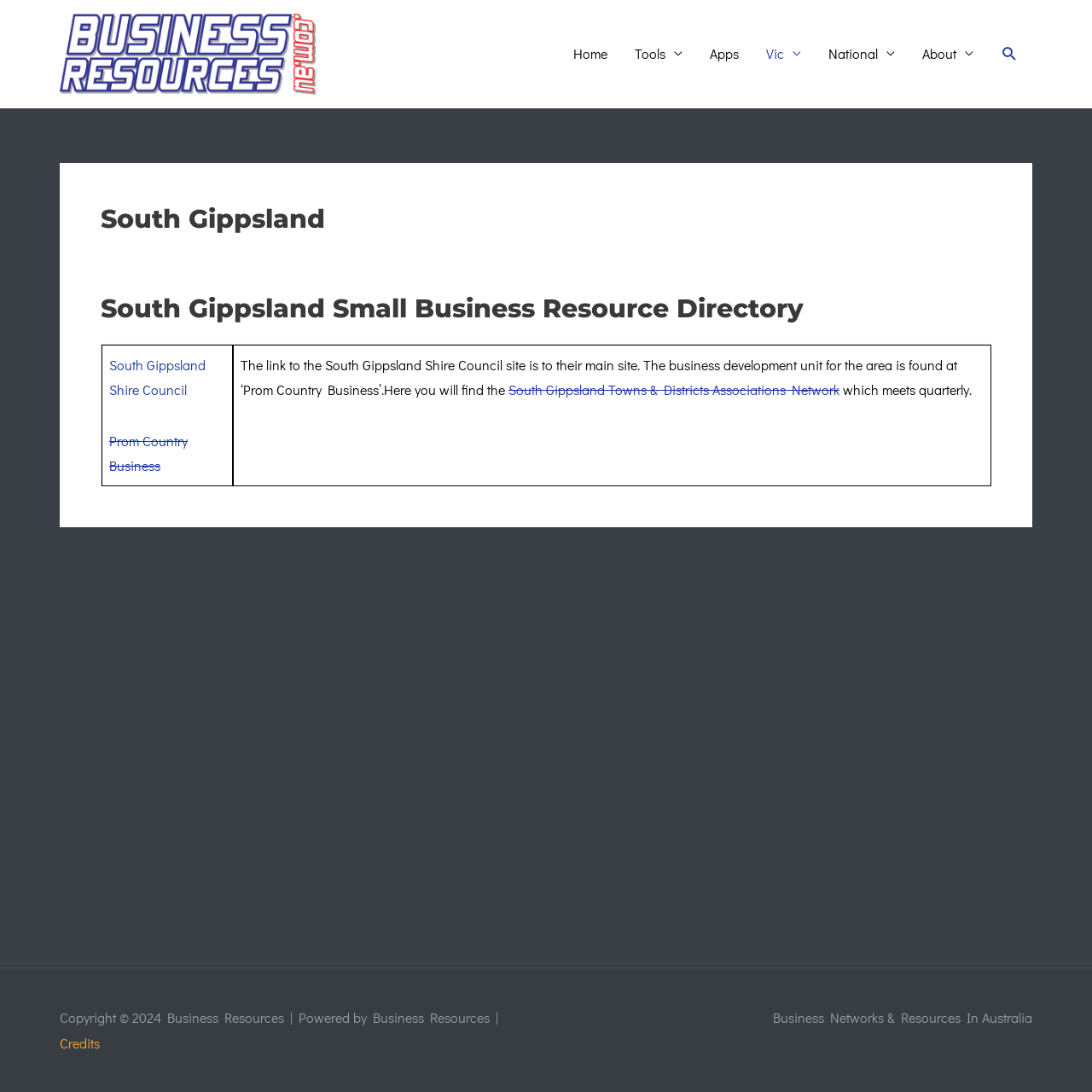Show the bounding box coordinates of the region that should be clicked to follow the instruction: "Search for something."

[0.916, 0.041, 0.933, 0.058]